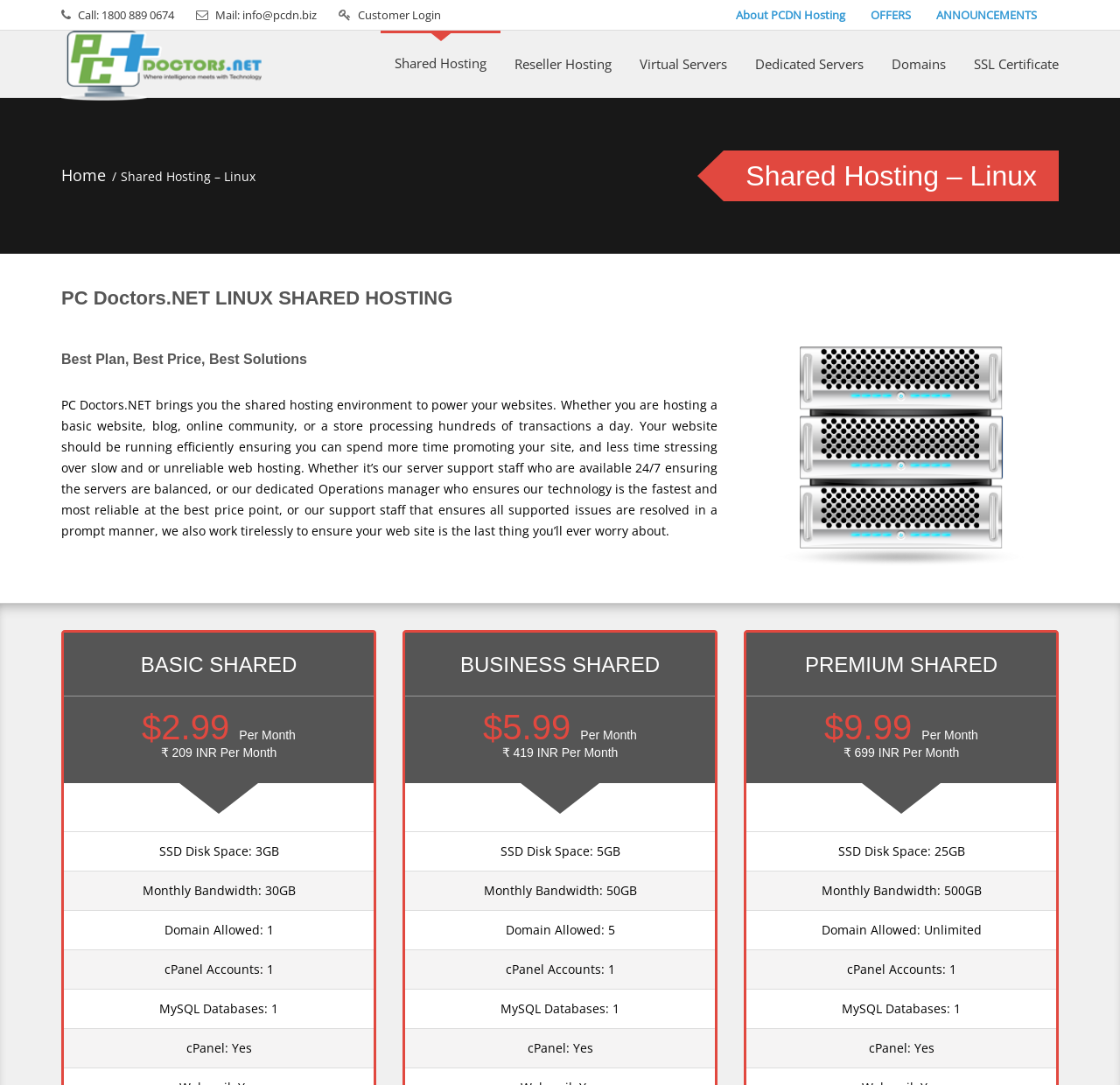Use a single word or phrase to answer the question: Is cPanel available on the Premium Shared hosting plan?

Yes